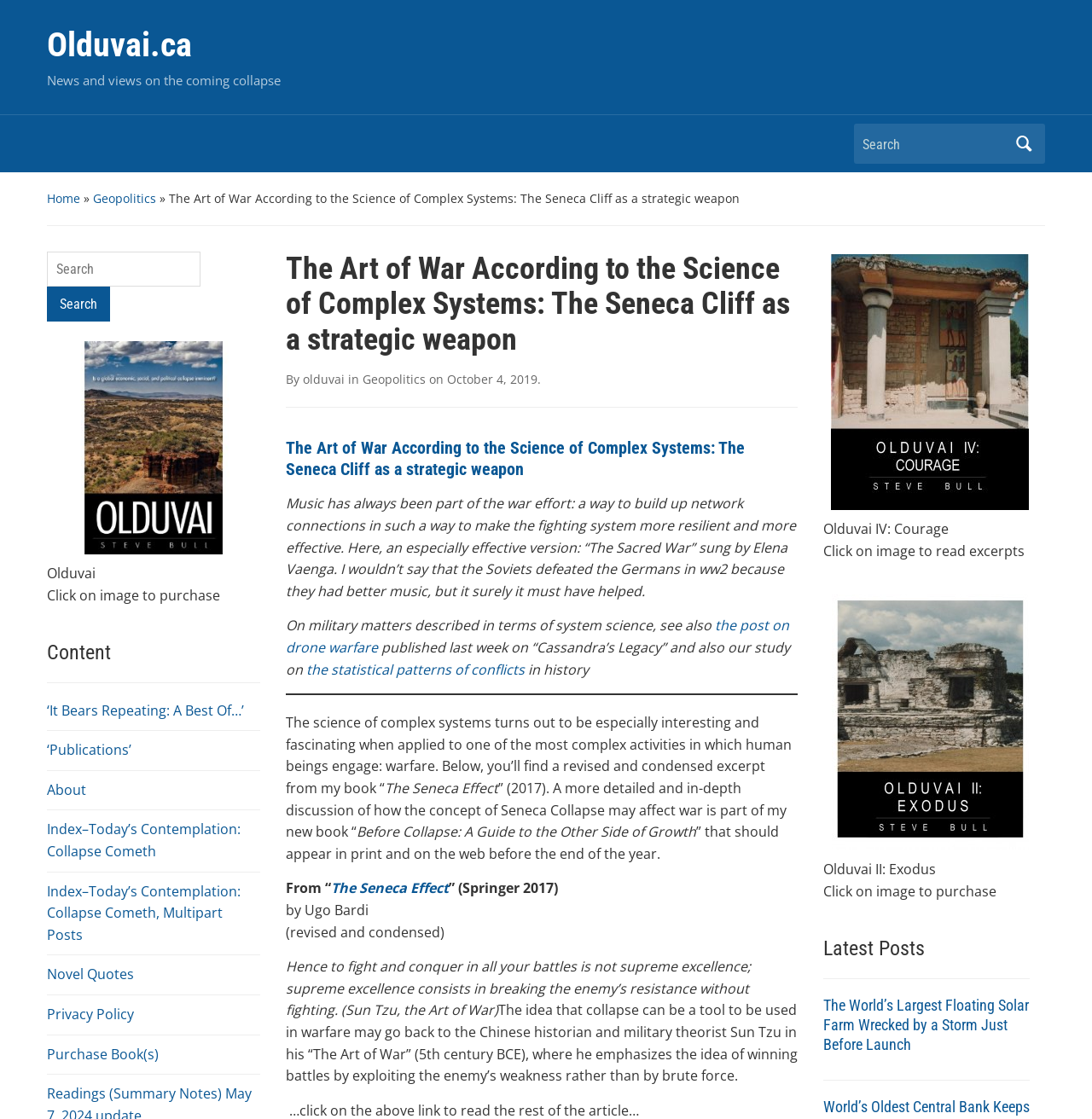Please answer the following question using a single word or phrase: What is the name of the website?

Olduvai.ca